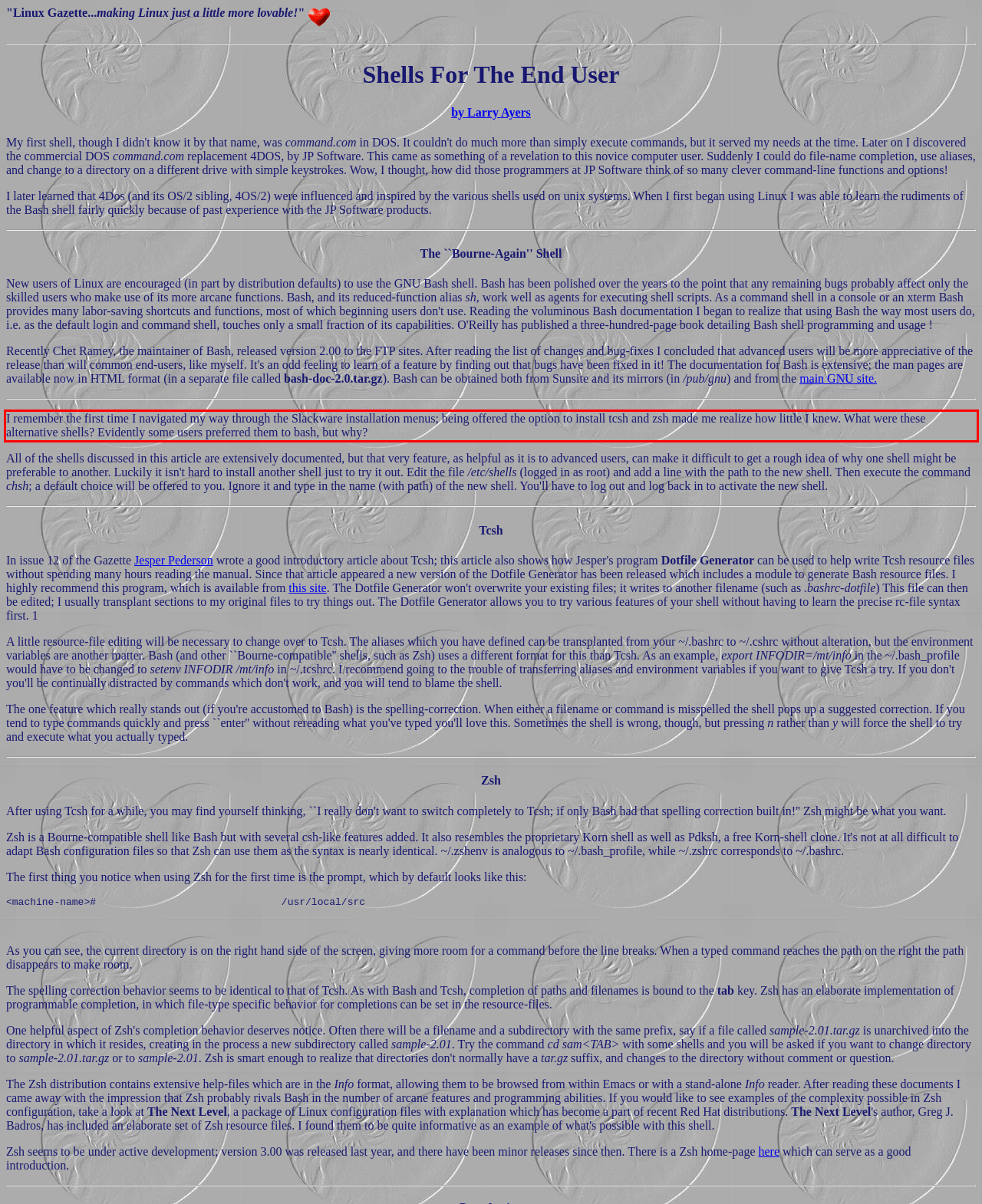Please extract the text content within the red bounding box on the webpage screenshot using OCR.

I remember the first time I navigated my way through the Slackware installation menus; being offered the option to install tcsh and zsh made me realize how little I knew. What were these alternative shells? Evidently some users preferred them to bash, but why?